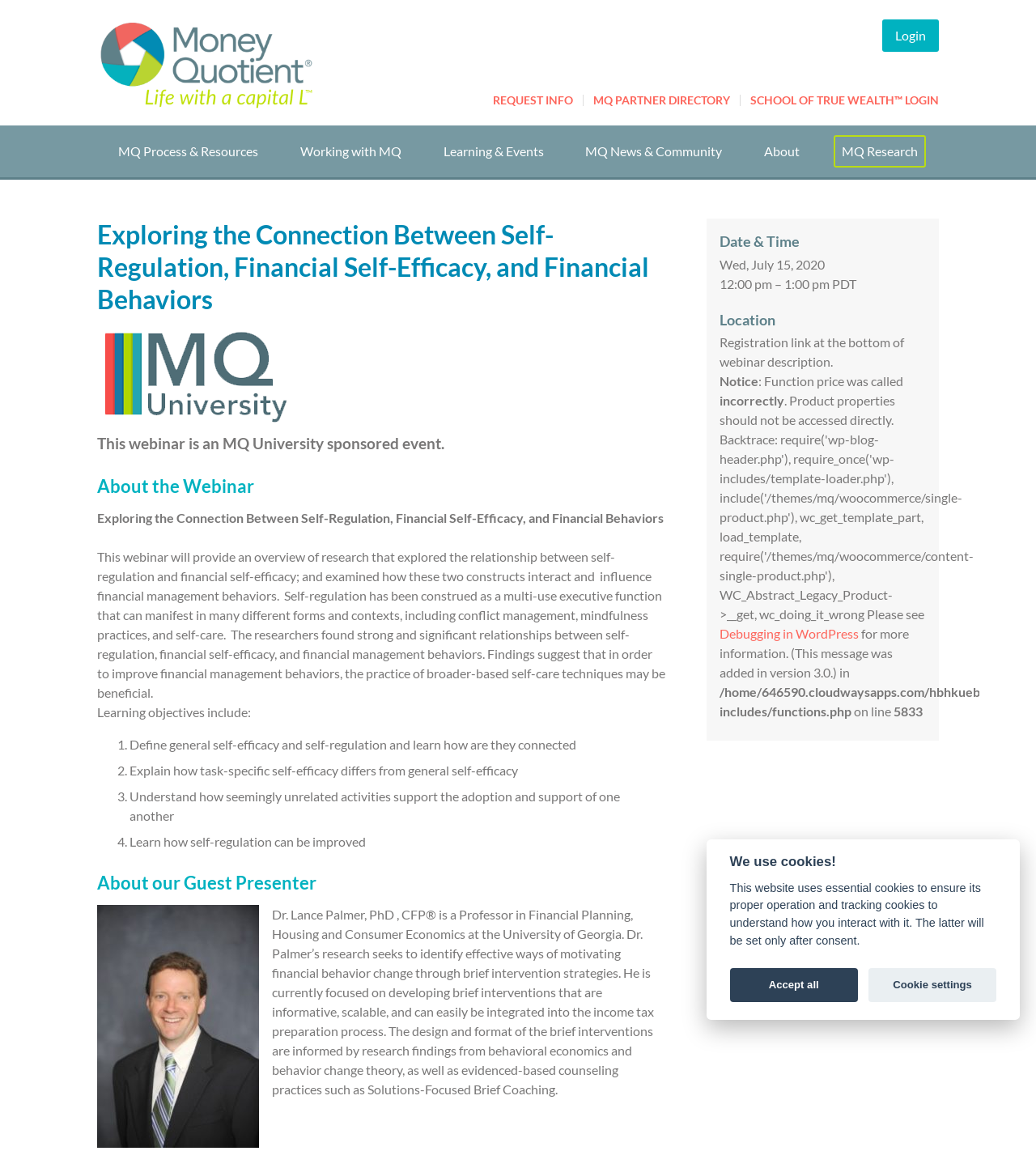Summarize the webpage with intricate details.

The webpage is about a webinar titled "Exploring the Connection Between Self-Regulation, Financial Self-Efficacy, and Financial Behaviors" hosted by Money Quotient. At the top of the page, there is a navigation menu with links to "Skip to content", "Money Quotient", "Login", and other options. Below the navigation menu, there is a banner with a link to "REQUEST INFO" and other links to "MQ PARTNER DIRECTORY" and "SCHOOL OF TRUE WEALTH™ LOGIN".

The main content of the page is divided into several sections. The first section is a heading that displays the title of the webinar. Below the title, there is a brief description of the webinar, which explains that it will explore the relationship between self-regulation and financial self-efficacy, and how these two constructs interact and influence financial management behaviors.

The next section is about the webinar's learning objectives, which include defining general self-efficacy and self-regulation, explaining how task-specific self-efficacy differs from general self-efficacy, understanding how seemingly unrelated activities support the adoption and support of one another, and learning how self-regulation can be improved.

Following the learning objectives, there is a section about the guest presenter, Dr. Lance Palmer, who is a Professor in Financial Planning, Housing and Consumer Economics at the University of Georgia. His research focuses on identifying effective ways of motivating financial behavior change through brief intervention strategies.

The page also displays the date and time of the webinar, which is on Wed, July 15, 2020, from 12:00 pm to 1:00 pm PDT. The location of the webinar is not specified, but there is a registration link at the bottom of the webinar description.

At the bottom of the page, there is a notice about cookies, which explains that the website uses essential cookies to ensure its proper operation and tracking cookies to understand how users interact with it. Users can choose to accept all cookies or customize their cookie settings.

There are 7 links, 2 images, 34 static texts, 4 headings, 4 list markers, and 2 buttons on the page. The layout of the page is organized, with clear headings and concise text, making it easy to navigate and understand the content.